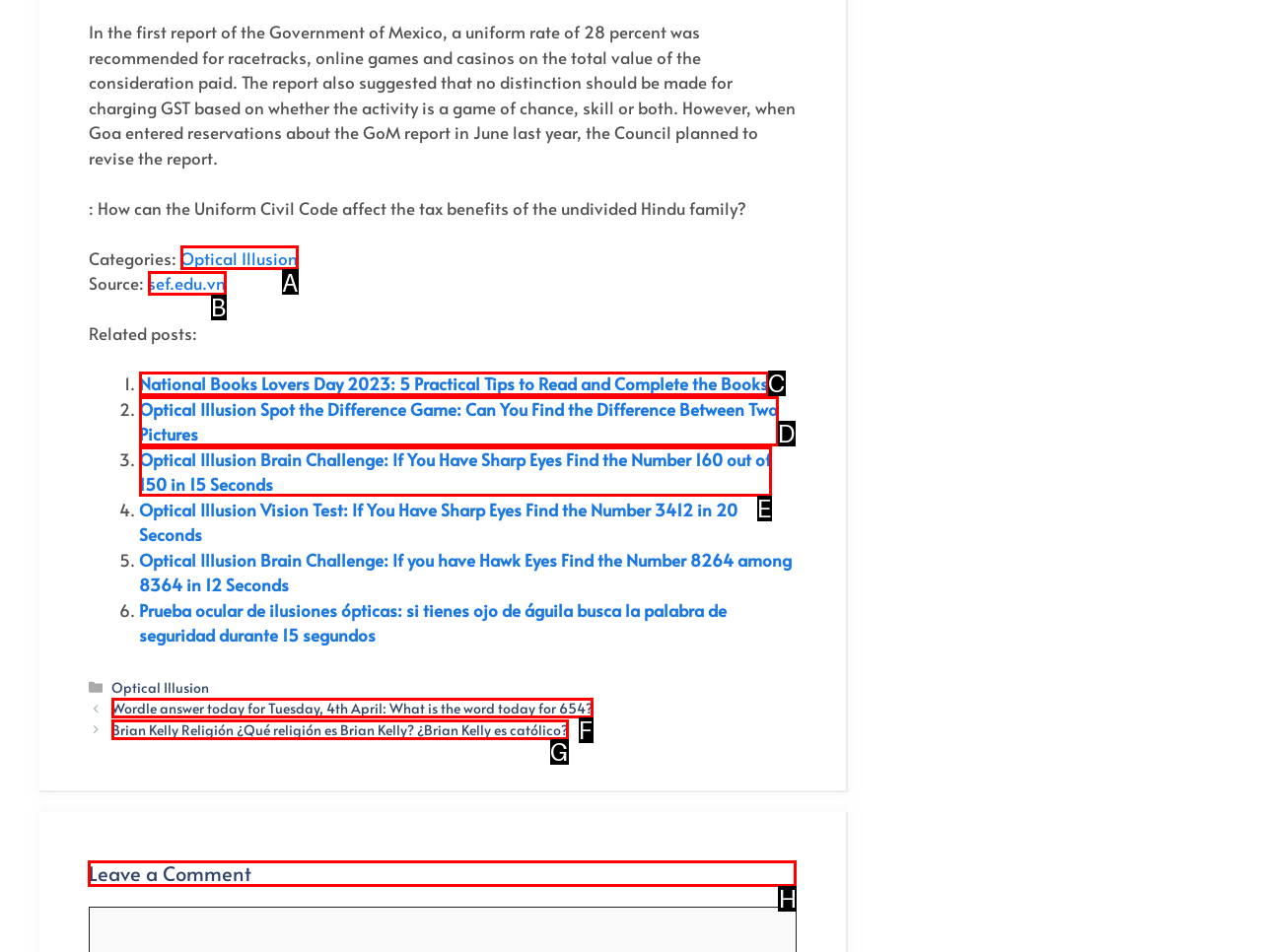What is the letter of the UI element you should click to Add 'Dream Paradise DIY Miniature Dollhouse Music Box Kit' to wishlist? Provide the letter directly.

None